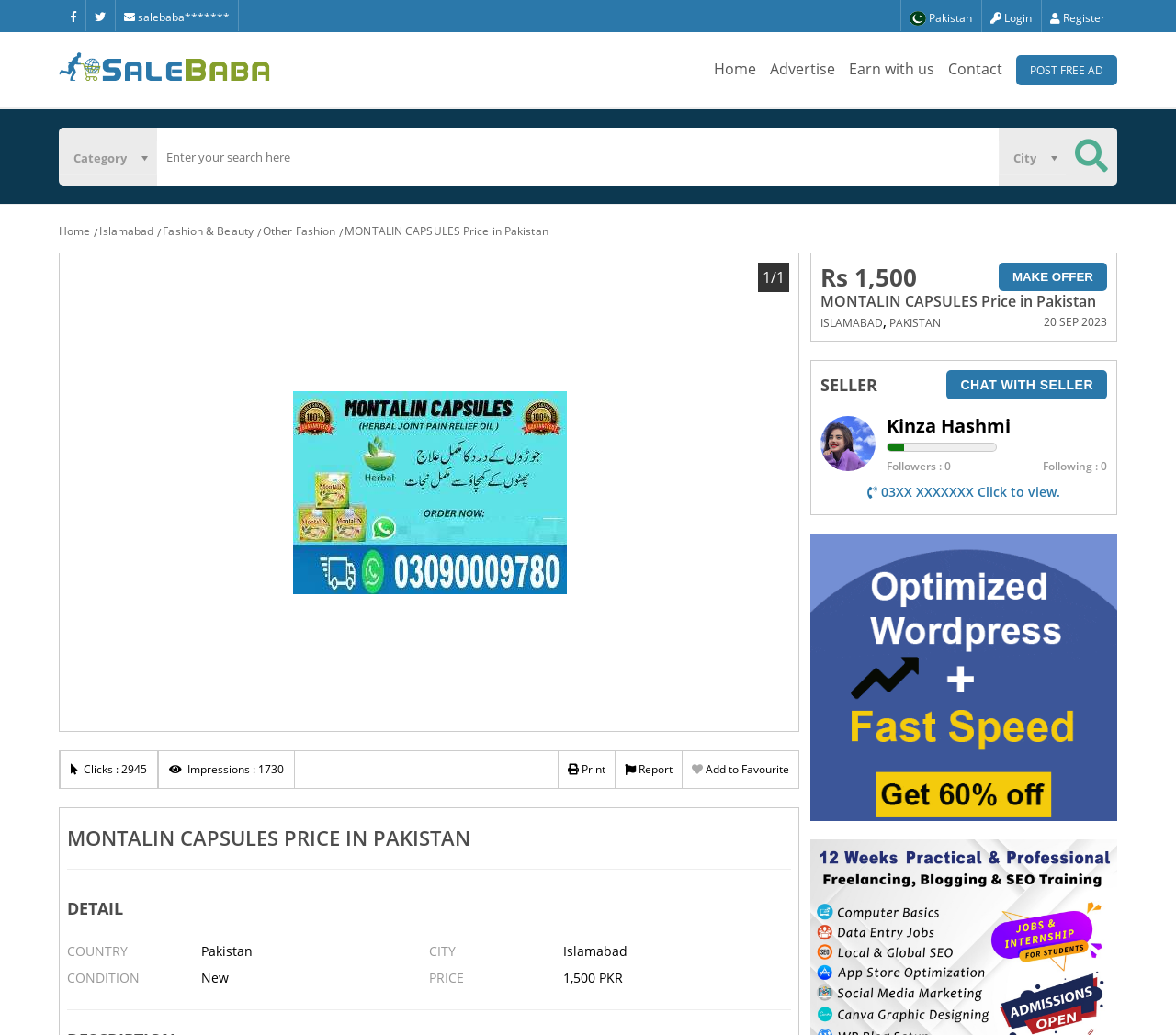Please specify the bounding box coordinates of the clickable section necessary to execute the following command: "Click on Facebook".

[0.052, 0.0, 0.072, 0.03]